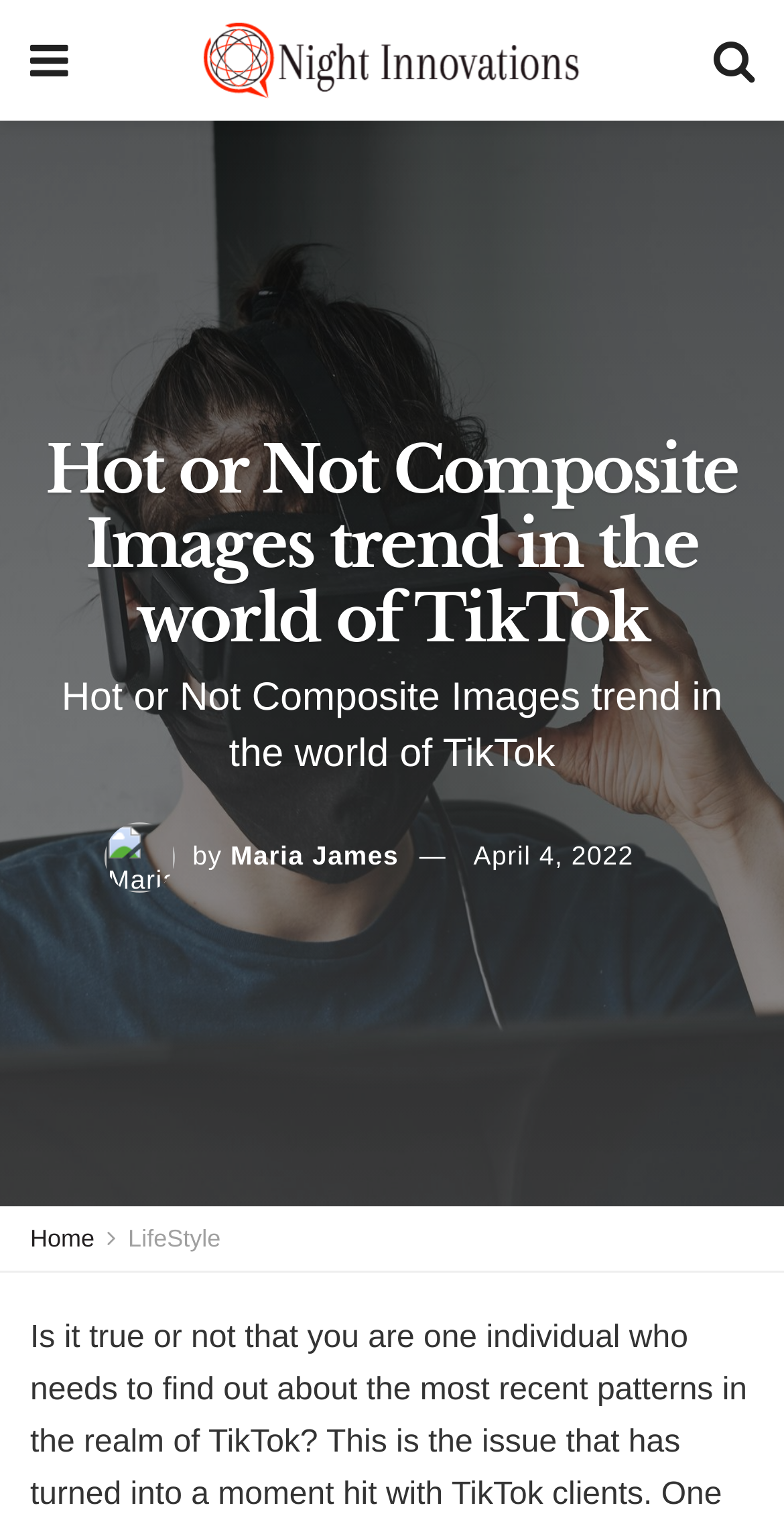Give a one-word or short-phrase answer to the following question: 
How many categories are available on the website?

2